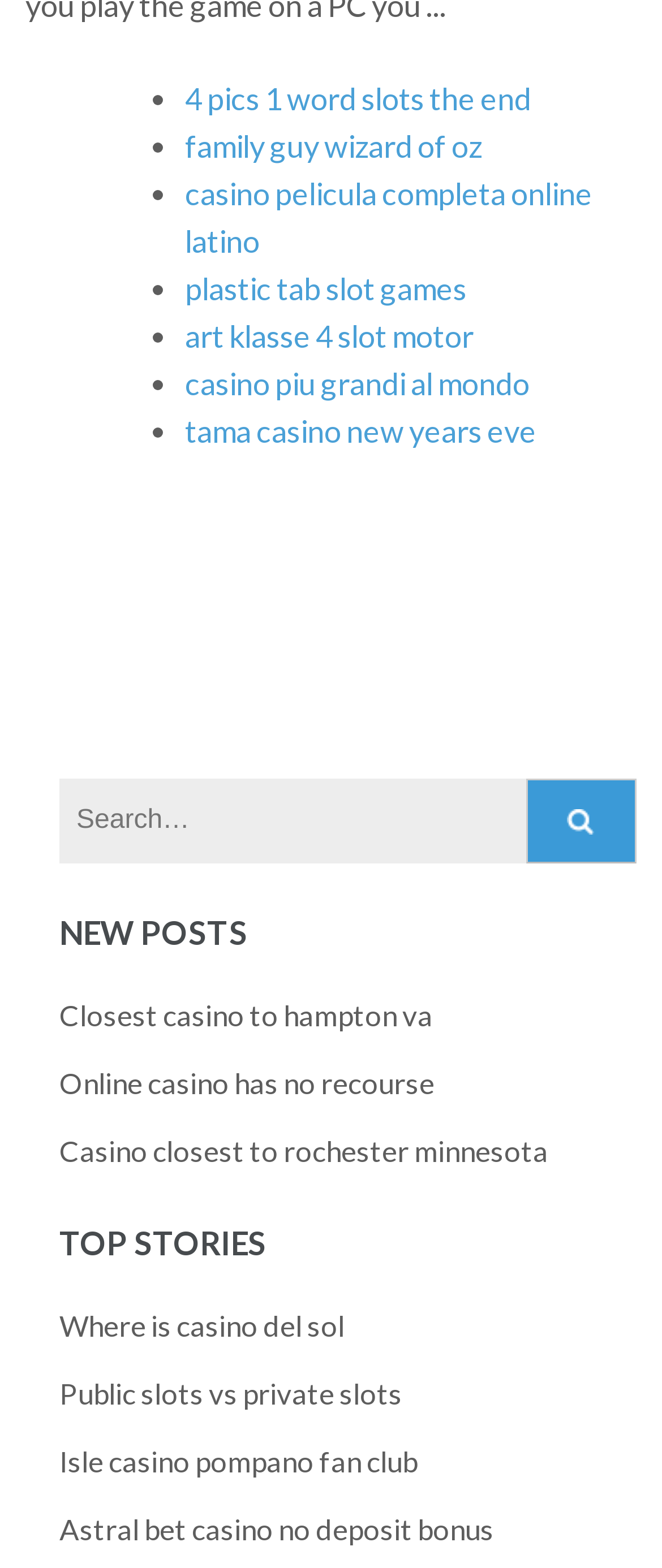Provide a brief response to the question below using a single word or phrase: 
What is the last search result?

Astral bet casino no deposit bonus